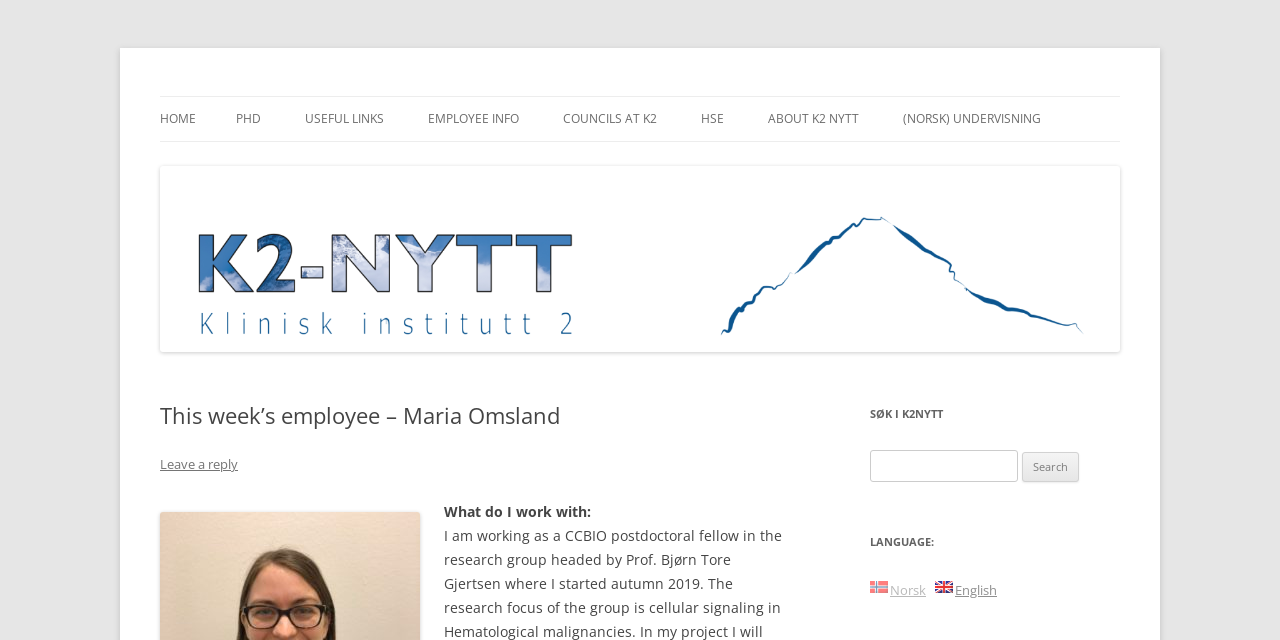Please provide a one-word or phrase answer to the question: 
How many links are there in the top navigation menu?

11